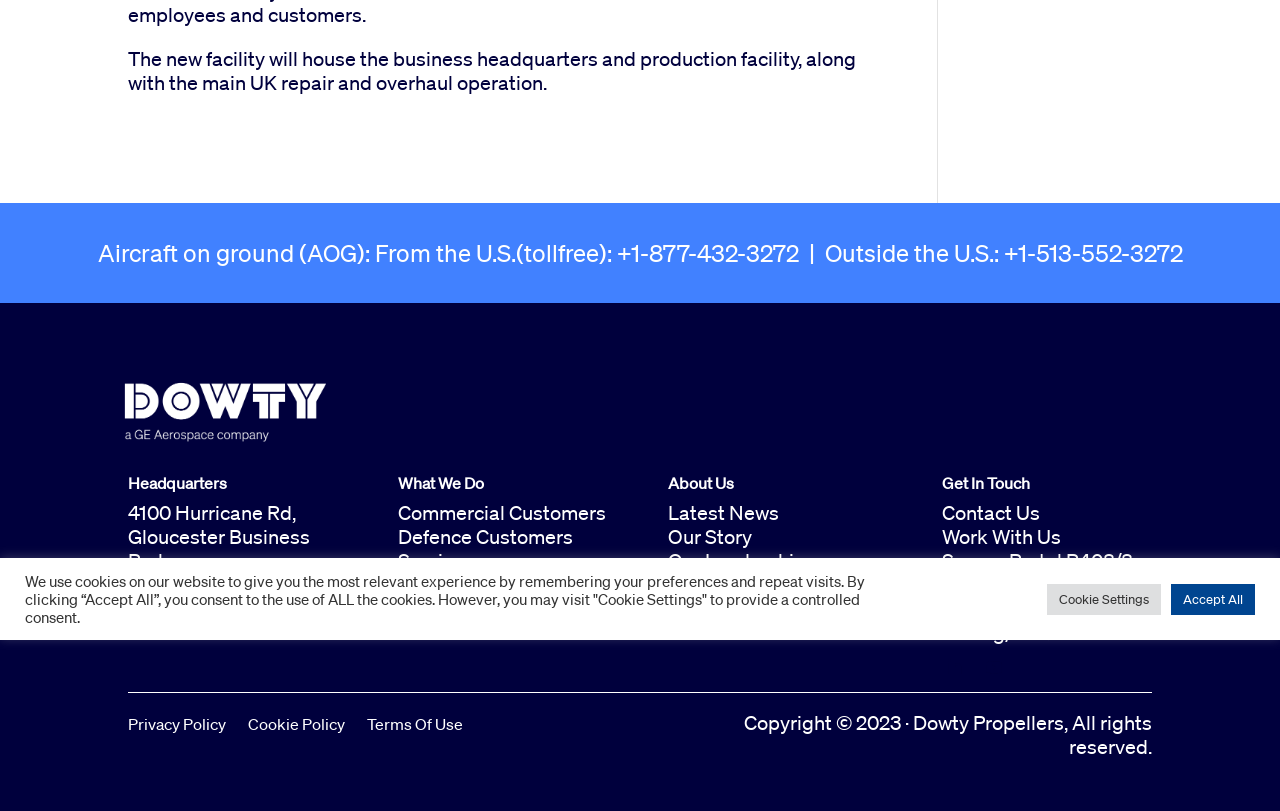Please determine the bounding box of the UI element that matches this description: Terms Of Use. The coordinates should be given as (top-left x, top-left y, bottom-right x, bottom-right y), with all values between 0 and 1.

[0.287, 0.885, 0.362, 0.912]